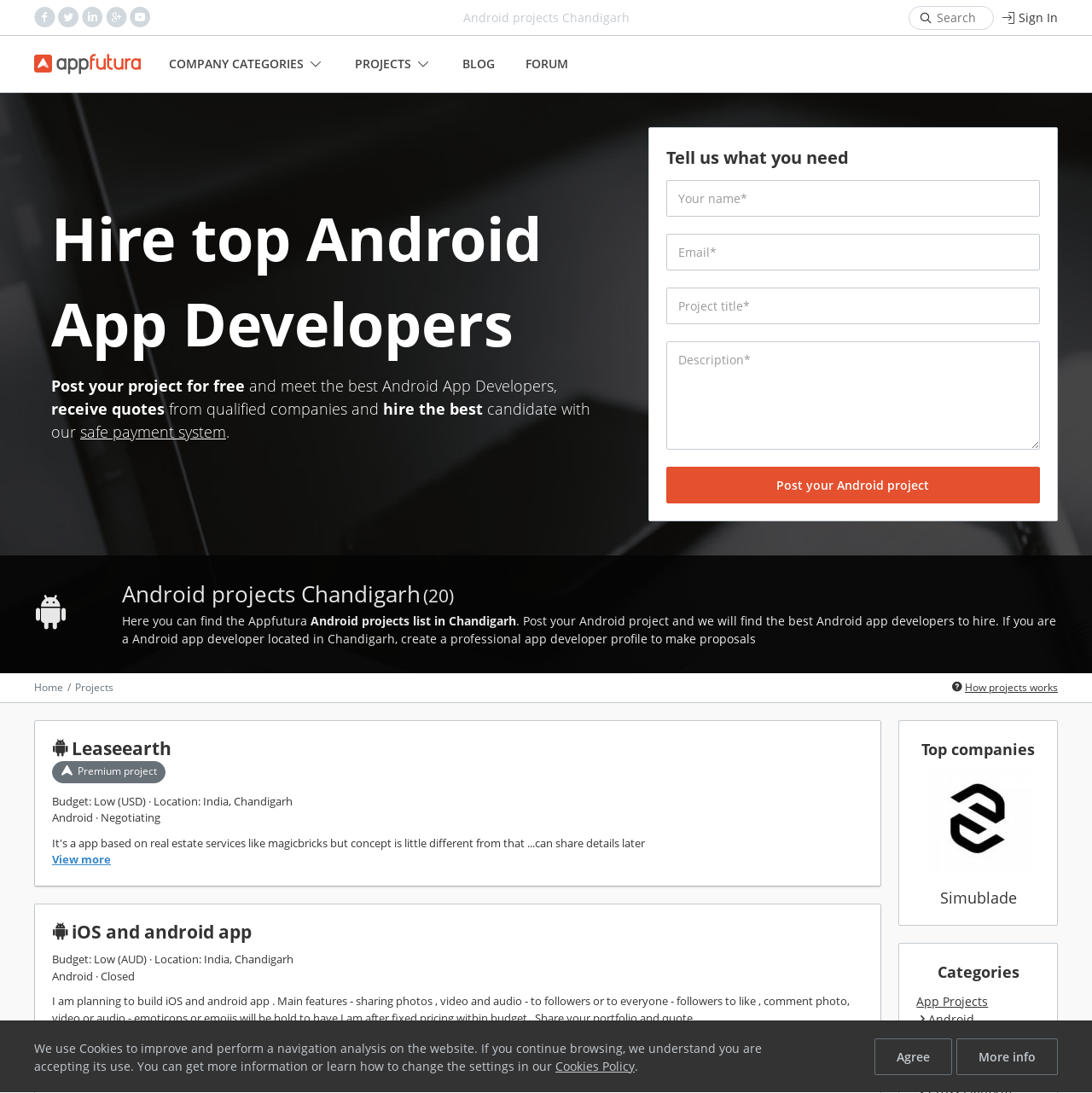What is the purpose of this webpage?
Using the image as a reference, answer the question in detail.

Based on the webpage content, it appears that the purpose of this webpage is to find Android projects in Chandigarh. The webpage allows users to post their Android projects and find the best Android app developers to hire.